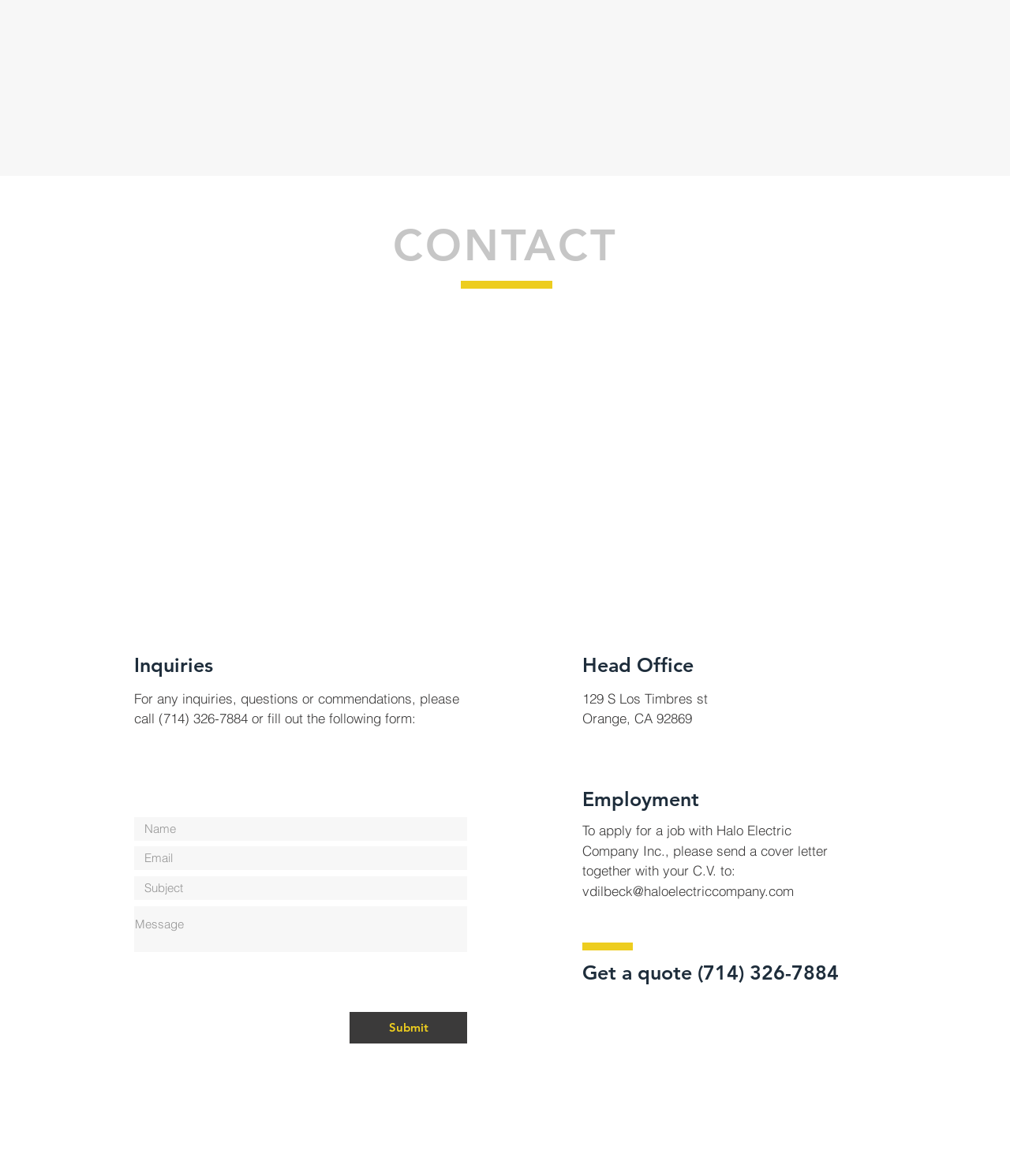Please identify the bounding box coordinates of the element on the webpage that should be clicked to follow this instruction: "Visit the Facebook page". The bounding box coordinates should be given as four float numbers between 0 and 1, formatted as [left, top, right, bottom].

[0.781, 0.965, 0.805, 0.985]